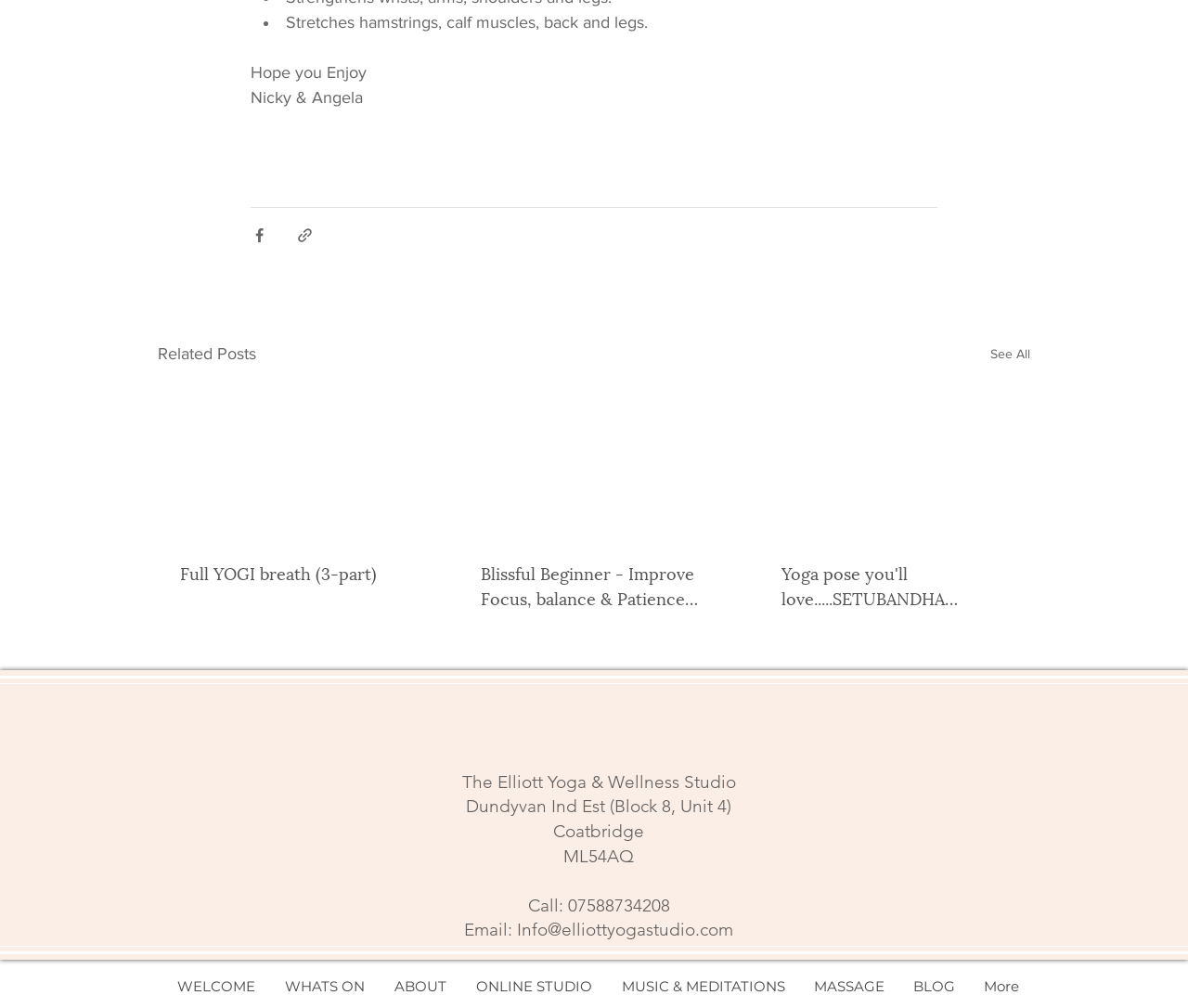Analyze the image and deliver a detailed answer to the question: How many related posts are shown?

I counted the number of article elements under the 'Related Posts' heading, and there are 3 articles listed.